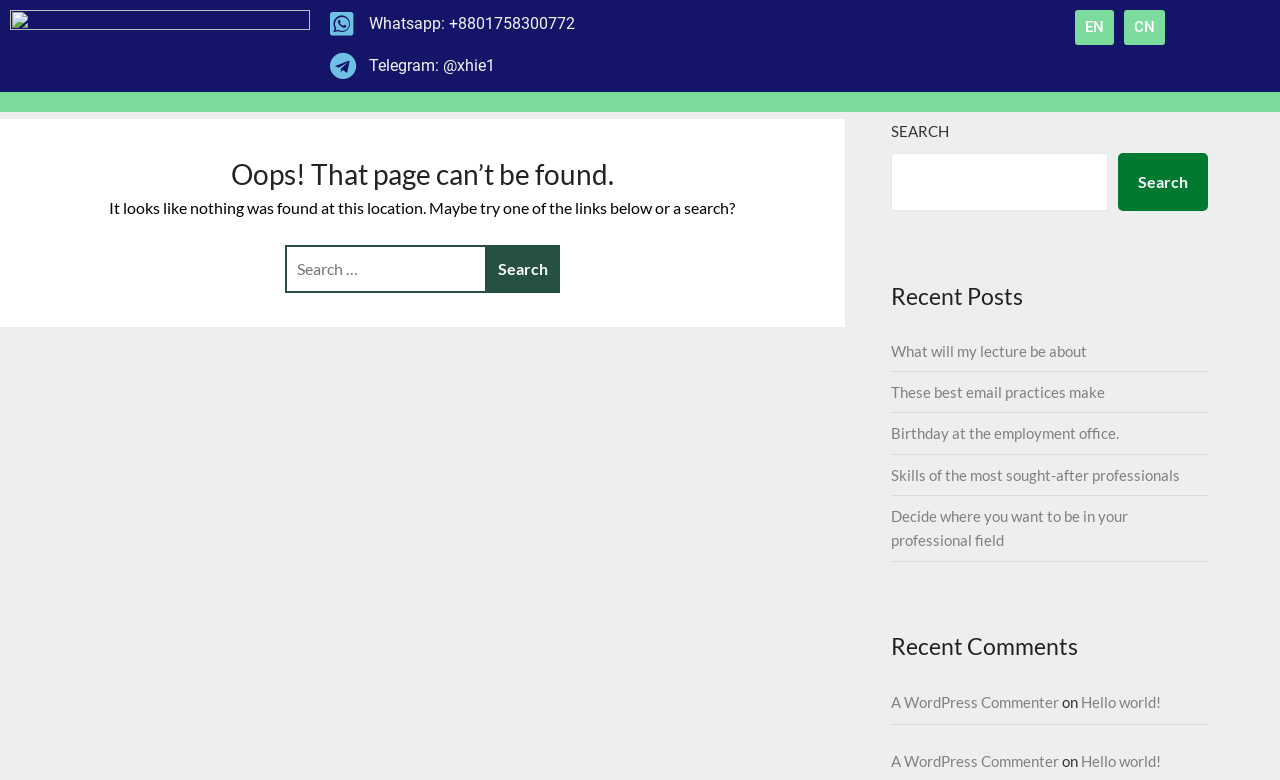Identify the bounding box coordinates of the HTML element based on this description: "GALLERY".

None